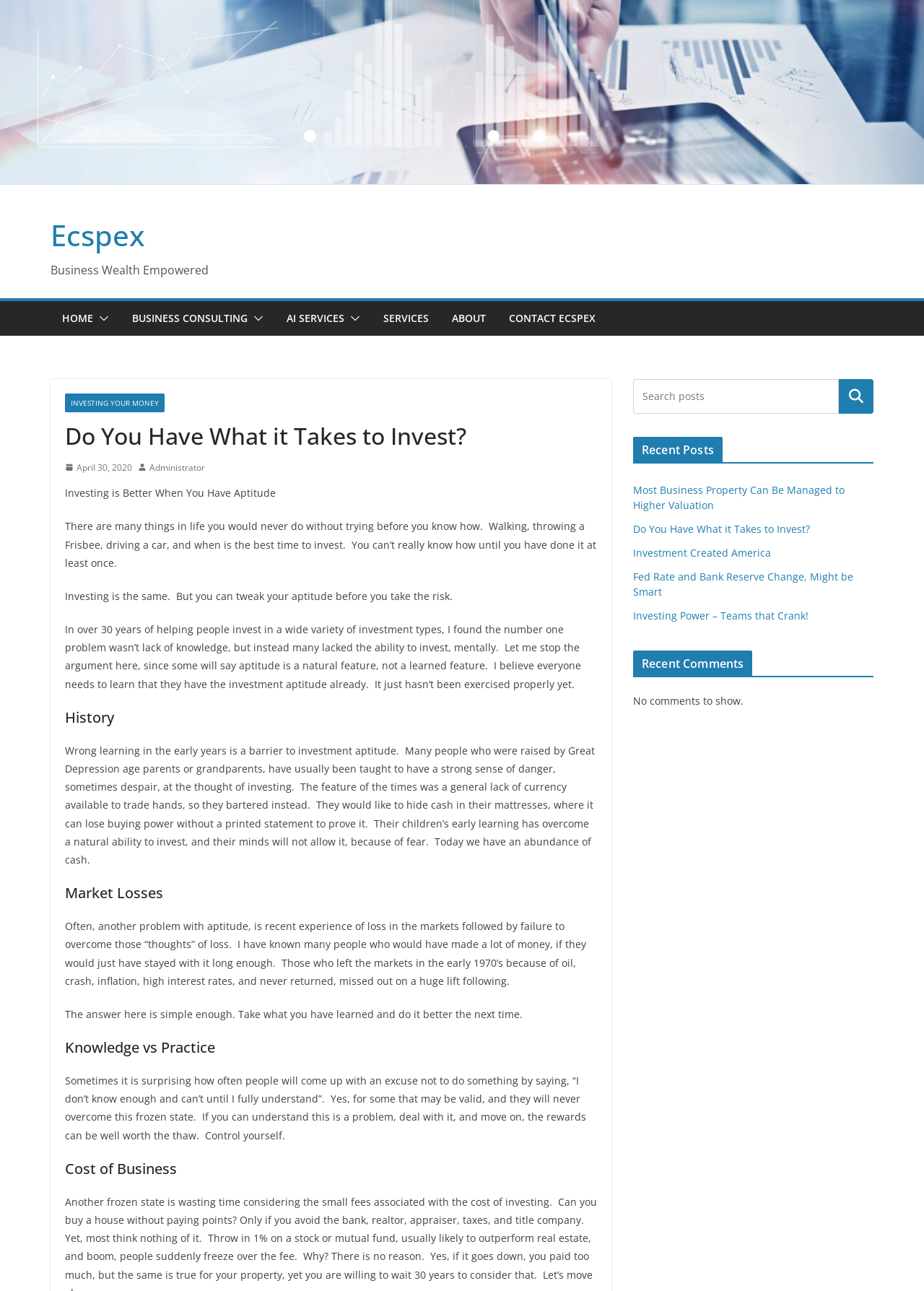Bounding box coordinates should be provided in the format (top-left x, top-left y, bottom-right x, bottom-right y) with all values between 0 and 1. Identify the bounding box for this UI element: Home

[0.067, 0.239, 0.101, 0.254]